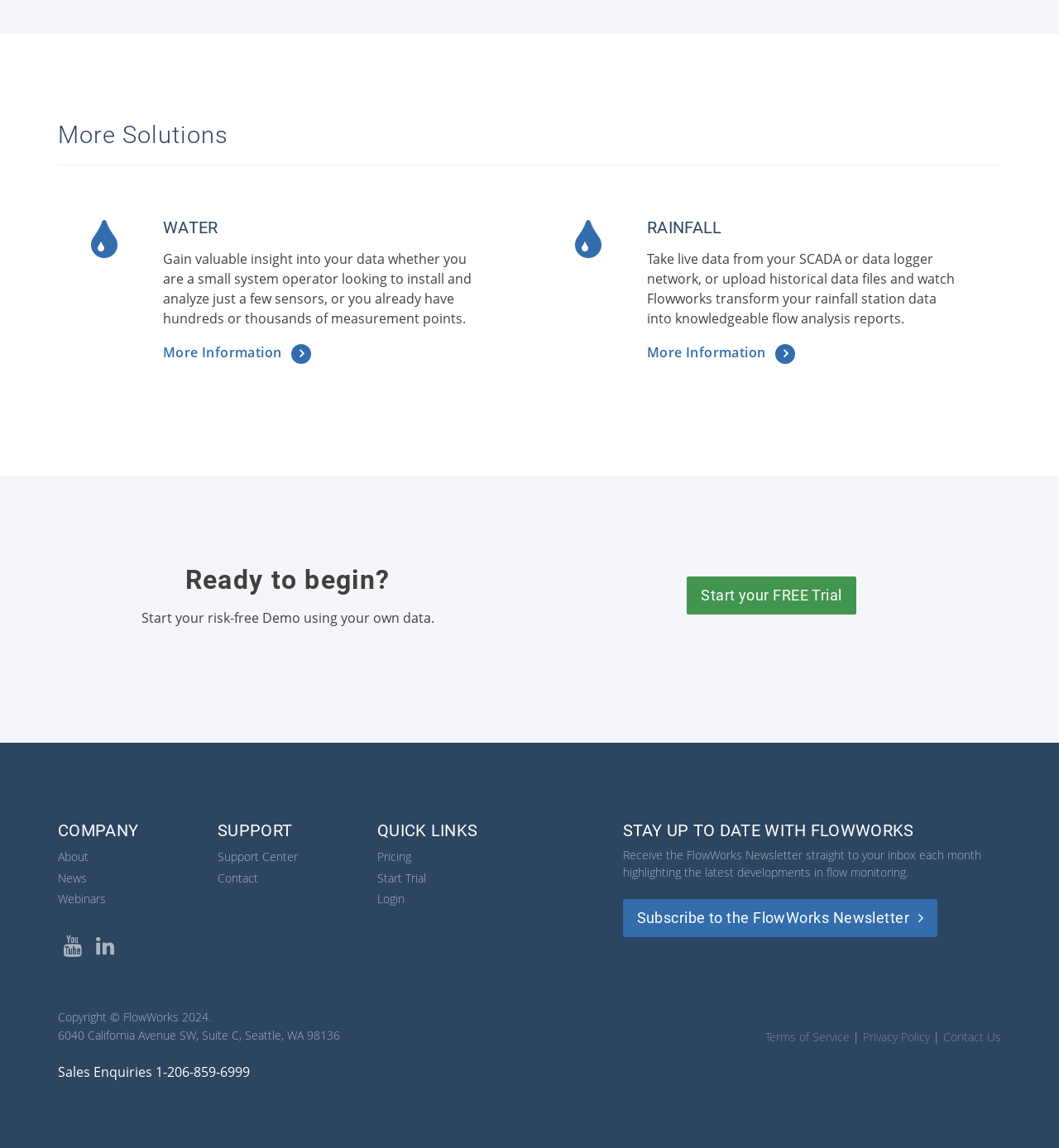Locate the bounding box coordinates of the area to click to fulfill this instruction: "Subscribe to the FlowWorks Newsletter". The bounding box should be presented as four float numbers between 0 and 1, in the order [left, top, right, bottom].

[0.588, 0.783, 0.885, 0.817]